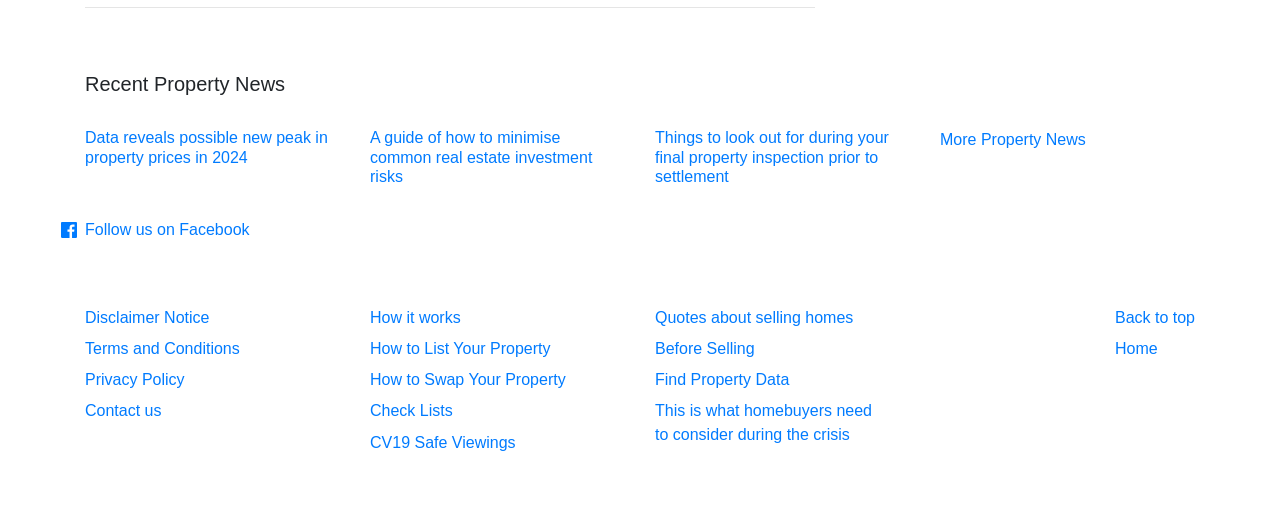Please identify the bounding box coordinates of the clickable area that will fulfill the following instruction: "View disclaimer notice". The coordinates should be in the format of four float numbers between 0 and 1, i.e., [left, top, right, bottom].

[0.066, 0.595, 0.164, 0.628]